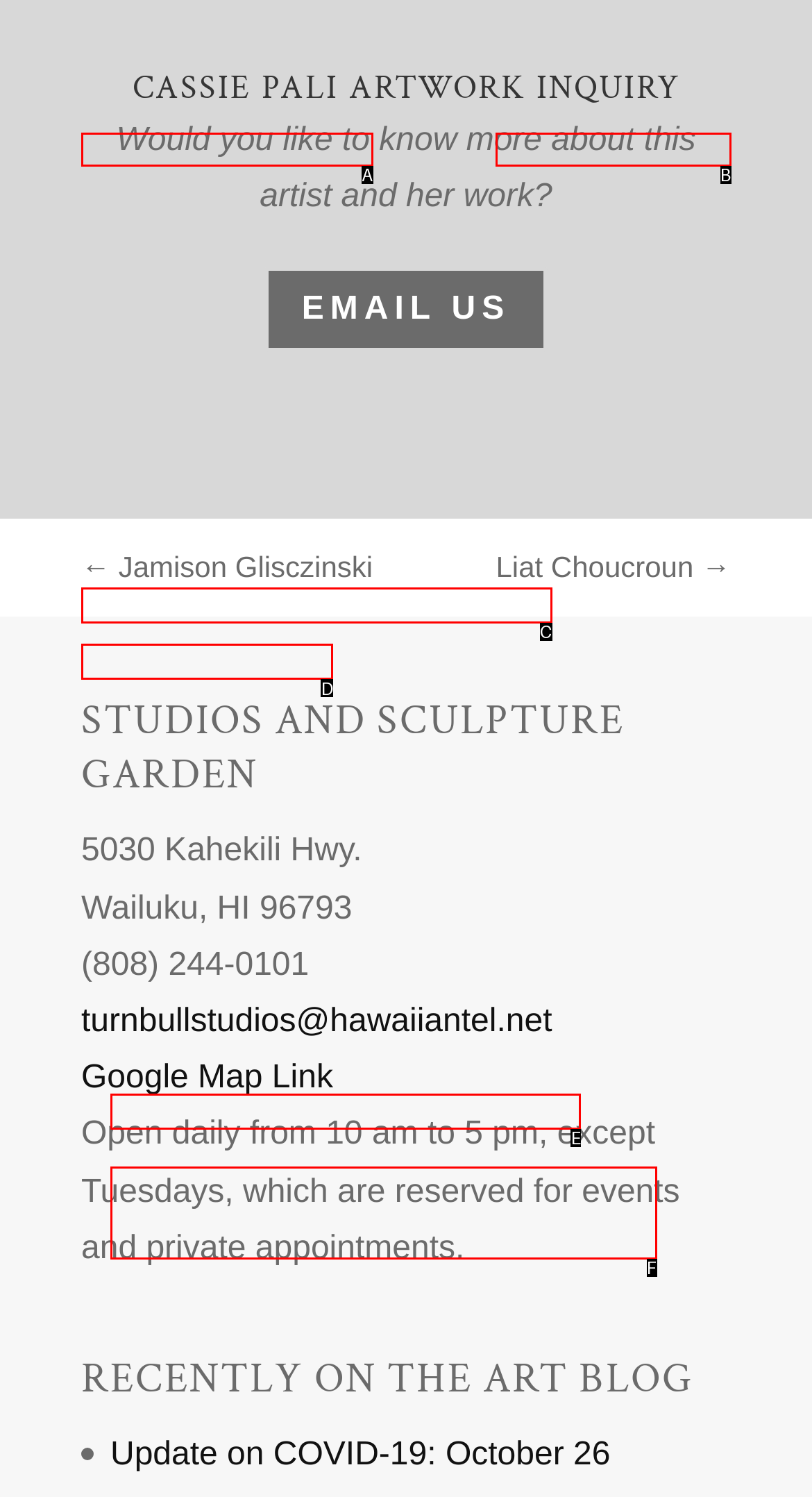Determine the HTML element that best aligns with the description: 2017 Road Construction update
Answer with the appropriate letter from the listed options.

E